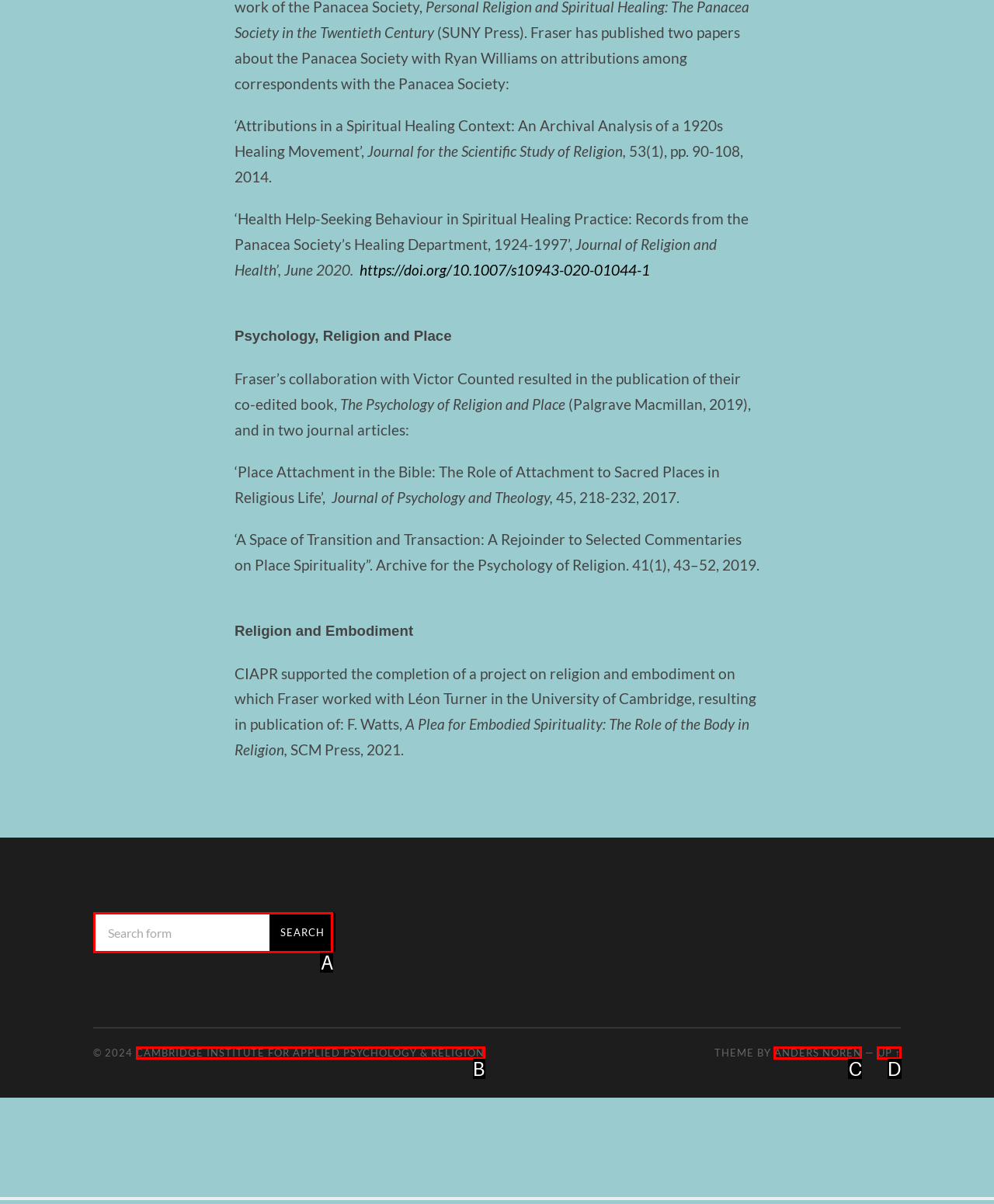Identify the HTML element that matches the description: Privacy
Respond with the letter of the correct option.

None